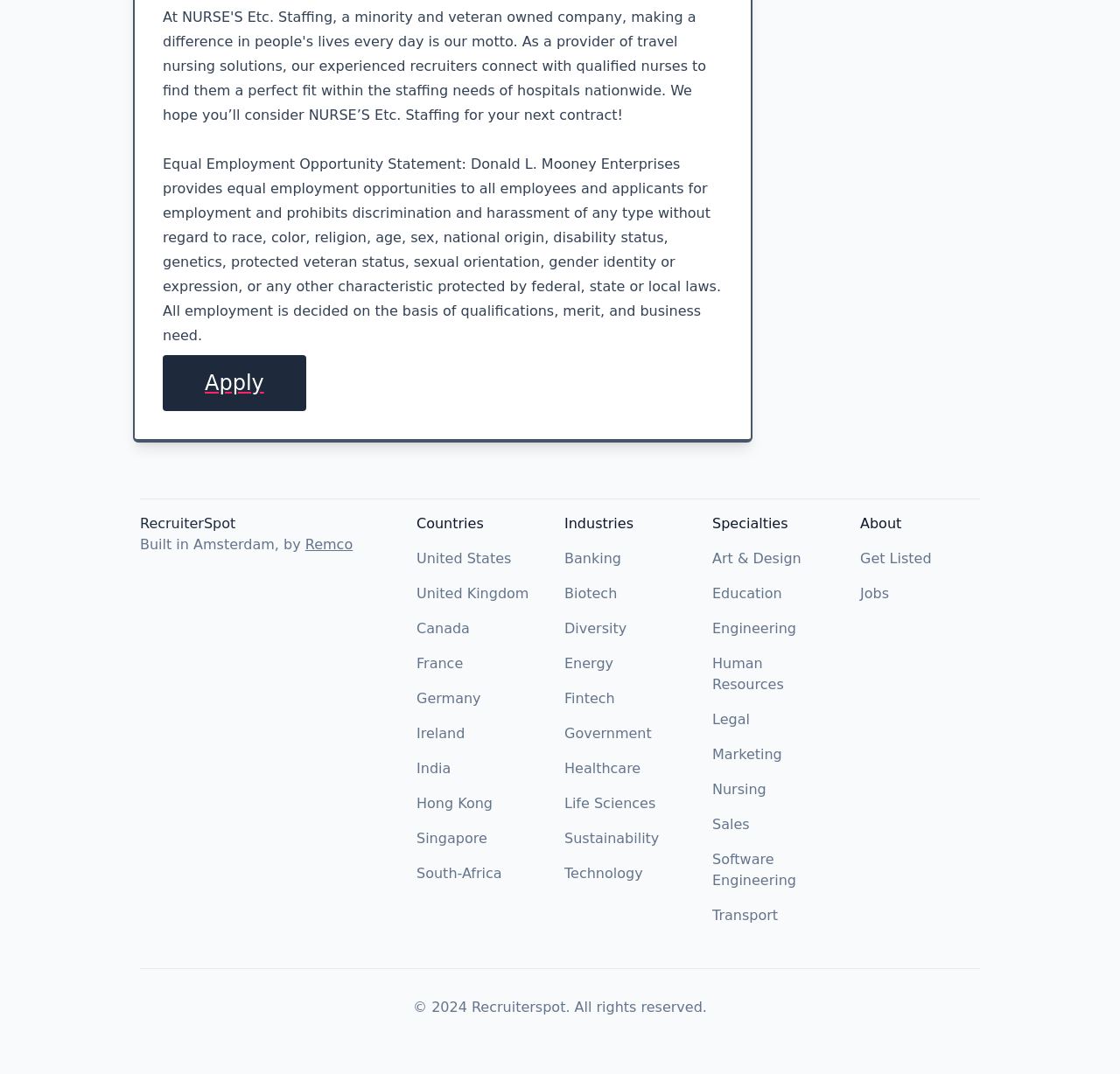For the following element description, predict the bounding box coordinates in the format (top-left x, top-left y, bottom-right x, bottom-right y). All values should be floating point numbers between 0 and 1. Description: Jobs

[0.768, 0.545, 0.794, 0.56]